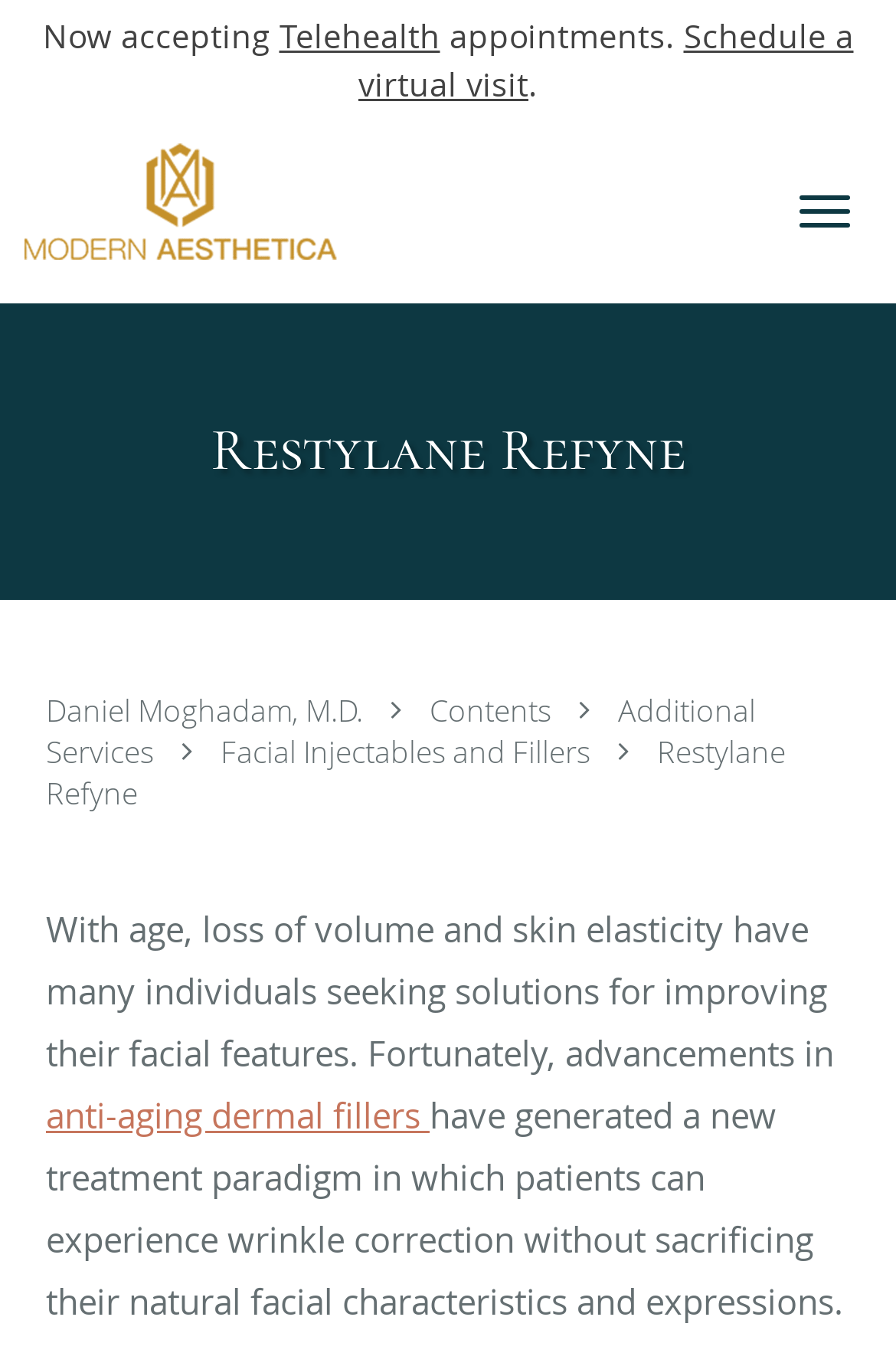Specify the bounding box coordinates of the element's region that should be clicked to achieve the following instruction: "Schedule a virtual visit". The bounding box coordinates consist of four float numbers between 0 and 1, in the format [left, top, right, bottom].

[0.4, 0.01, 0.953, 0.078]